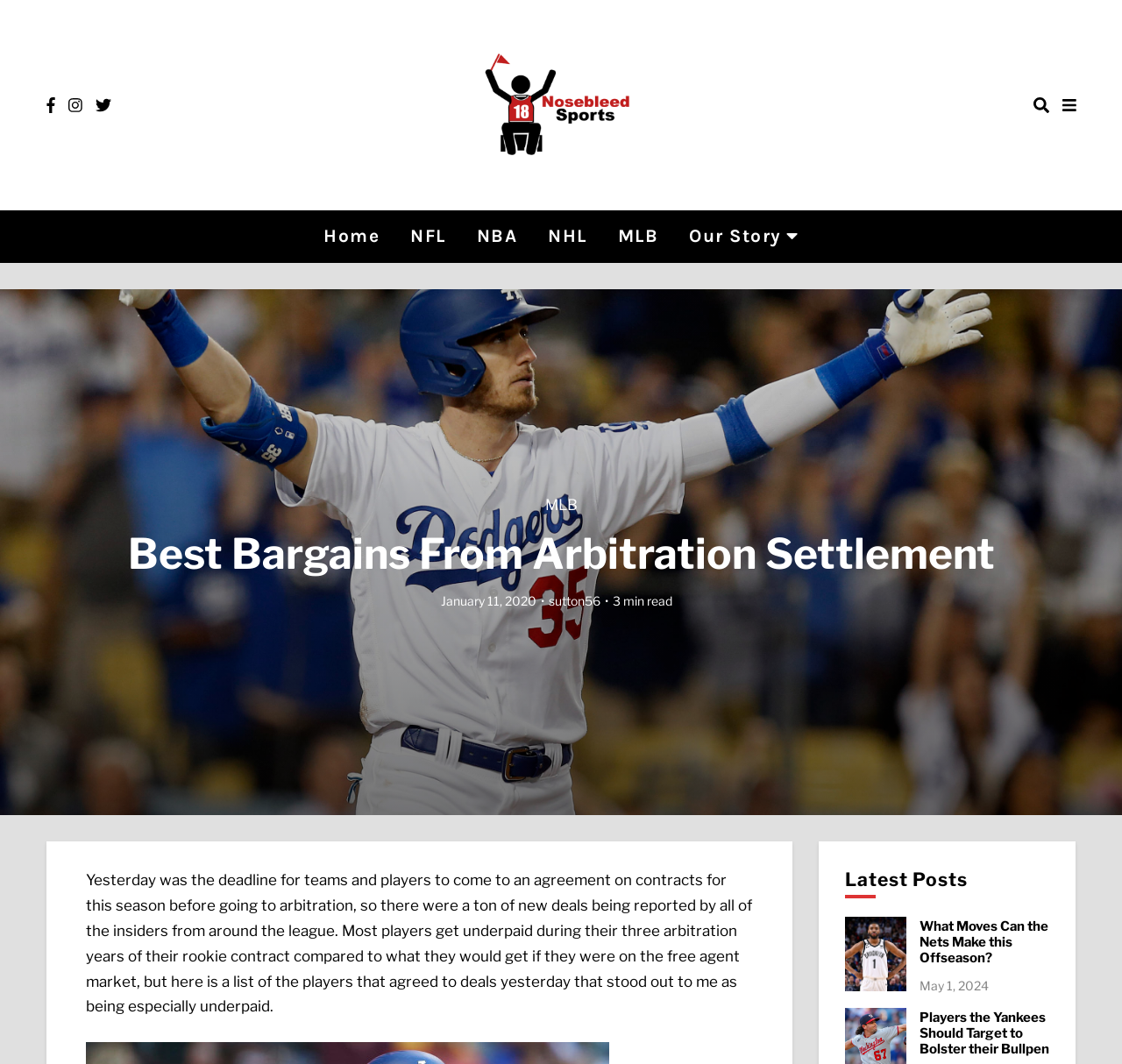Can you give a detailed response to the following question using the information from the image? Is the article about a specific team?

I inferred that the article is not about a specific team because it mentions multiple teams and players in the text, and the title 'Best Bargains From Arbitration Settlement' suggests a broader topic rather than a specific team.